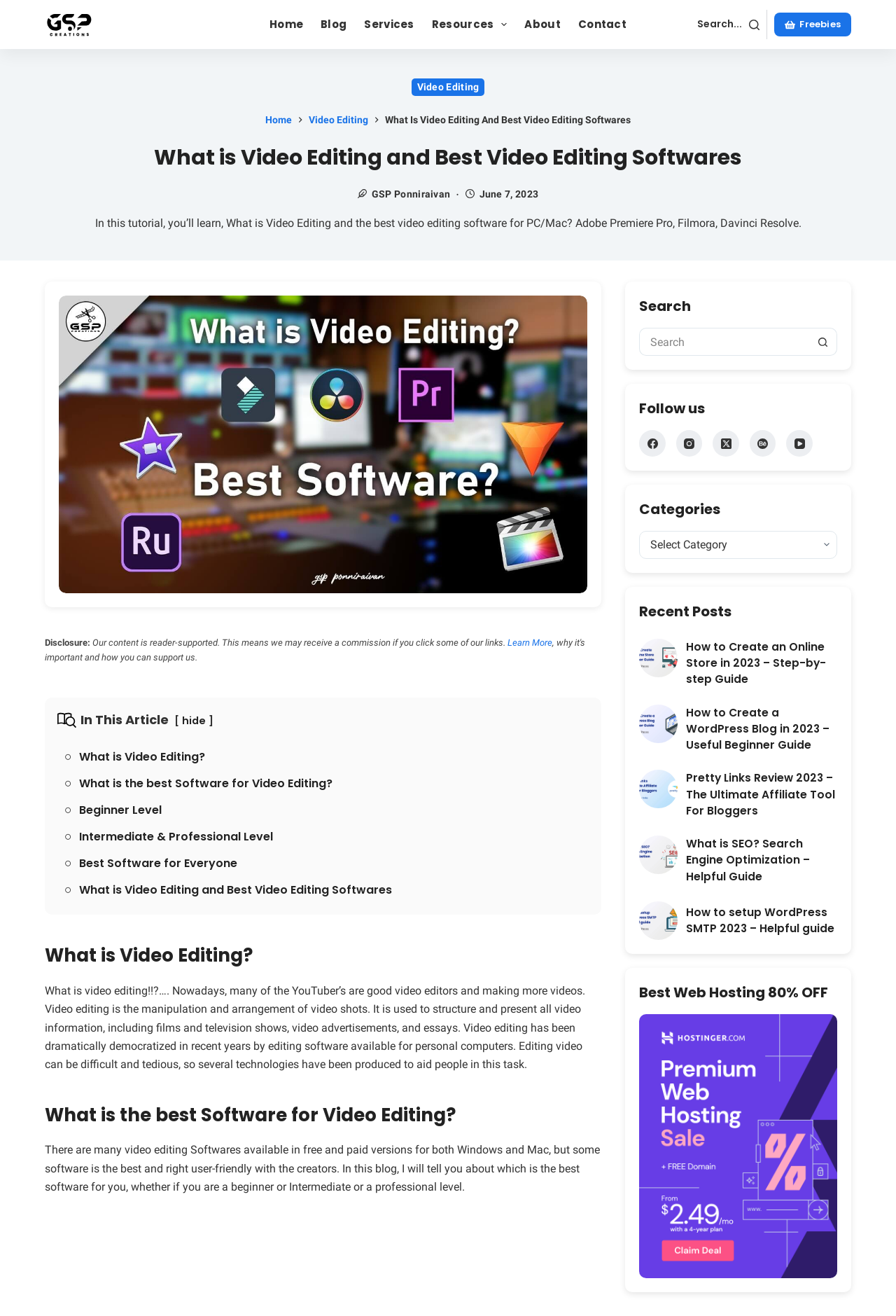Find the bounding box coordinates of the clickable region needed to perform the following instruction: "Click the 'Facebook' link". The coordinates should be provided as four float numbers between 0 and 1, i.e., [left, top, right, bottom].

[0.714, 0.327, 0.743, 0.347]